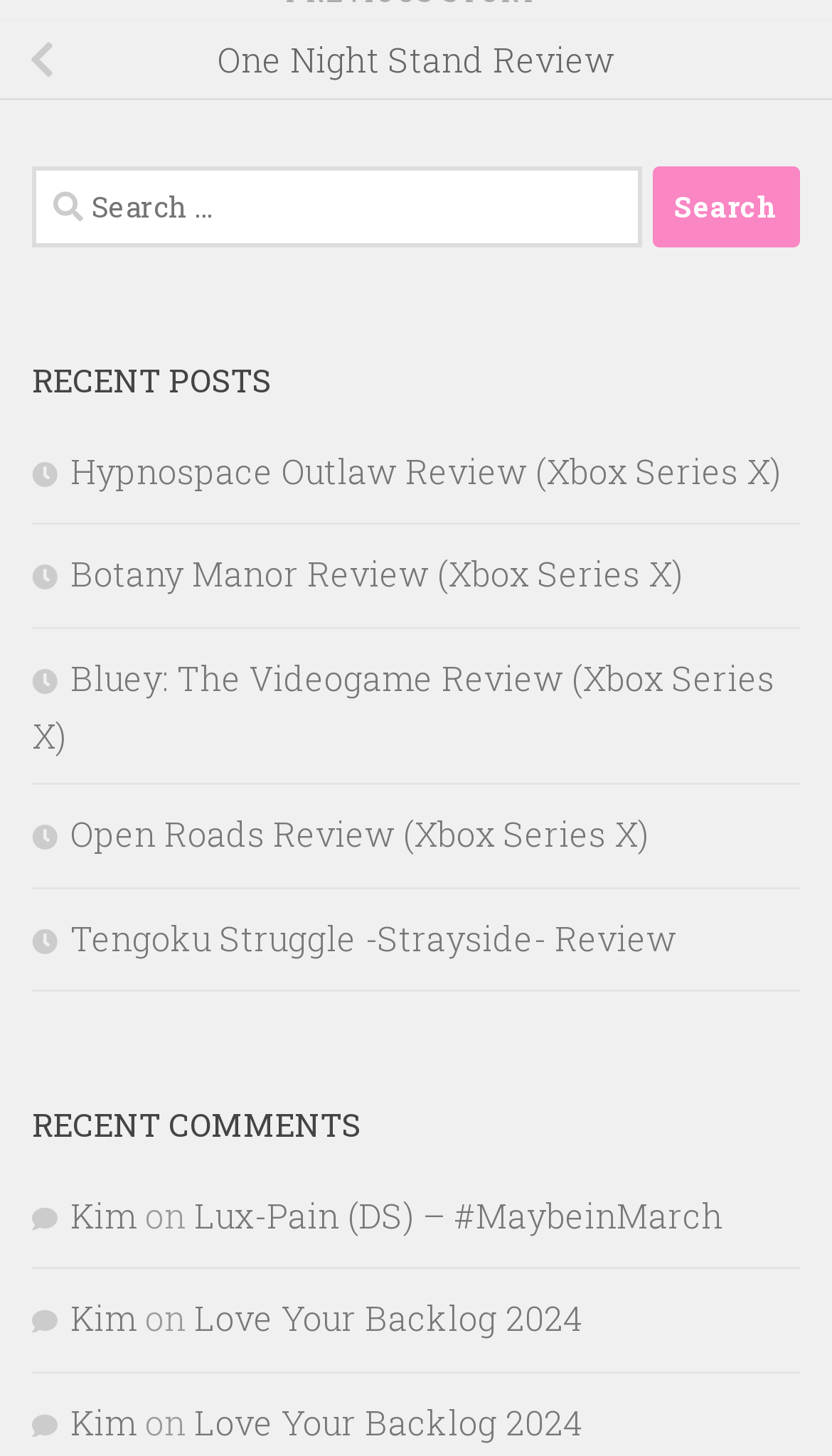Please find the bounding box coordinates in the format (top-left x, top-left y, bottom-right x, bottom-right y) for the given element description. Ensure the coordinates are floating point numbers between 0 and 1. Description: Lux-Pain (DS) – #MaybeinMarch

[0.233, 0.818, 0.869, 0.849]